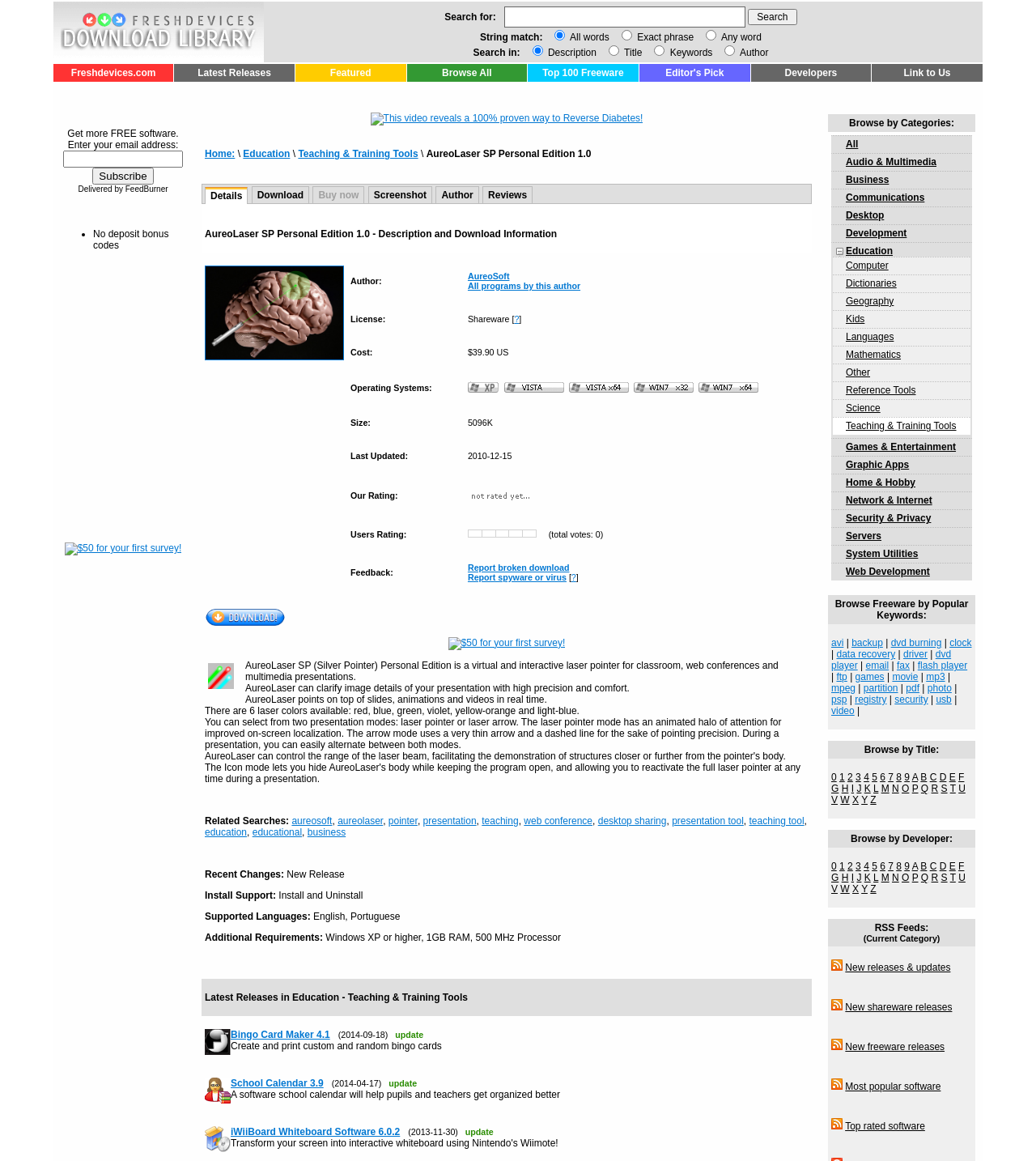Please specify the bounding box coordinates of the region to click in order to perform the following instruction: "Click on the link 'Back to WoodVorwerk.com'".

None